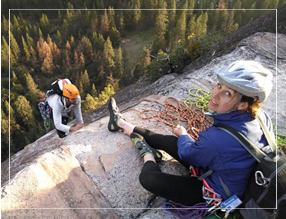Respond with a single word or phrase:
What is the setting below the rocky cliff?

lush greenery of the forest